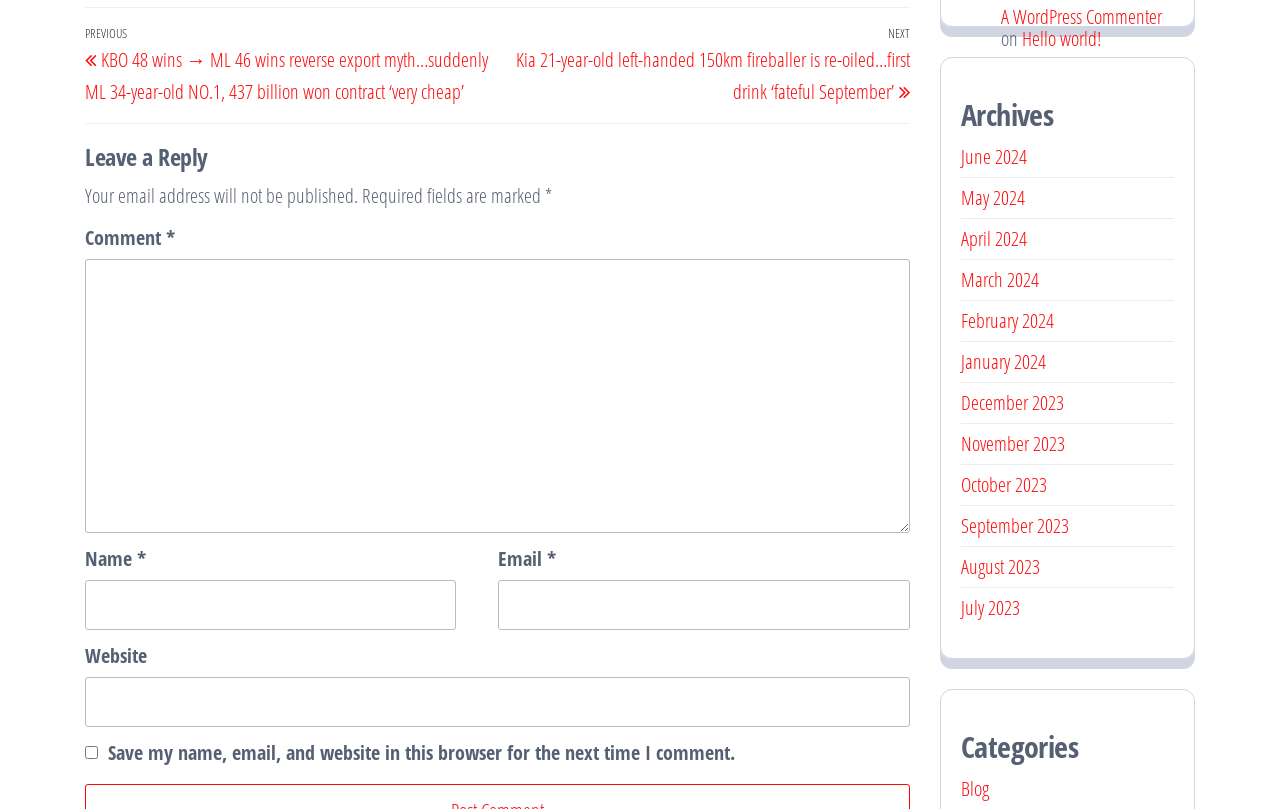Provide your answer in one word or a succinct phrase for the question: 
What type of content is listed under 'Archives'?

Monthly links